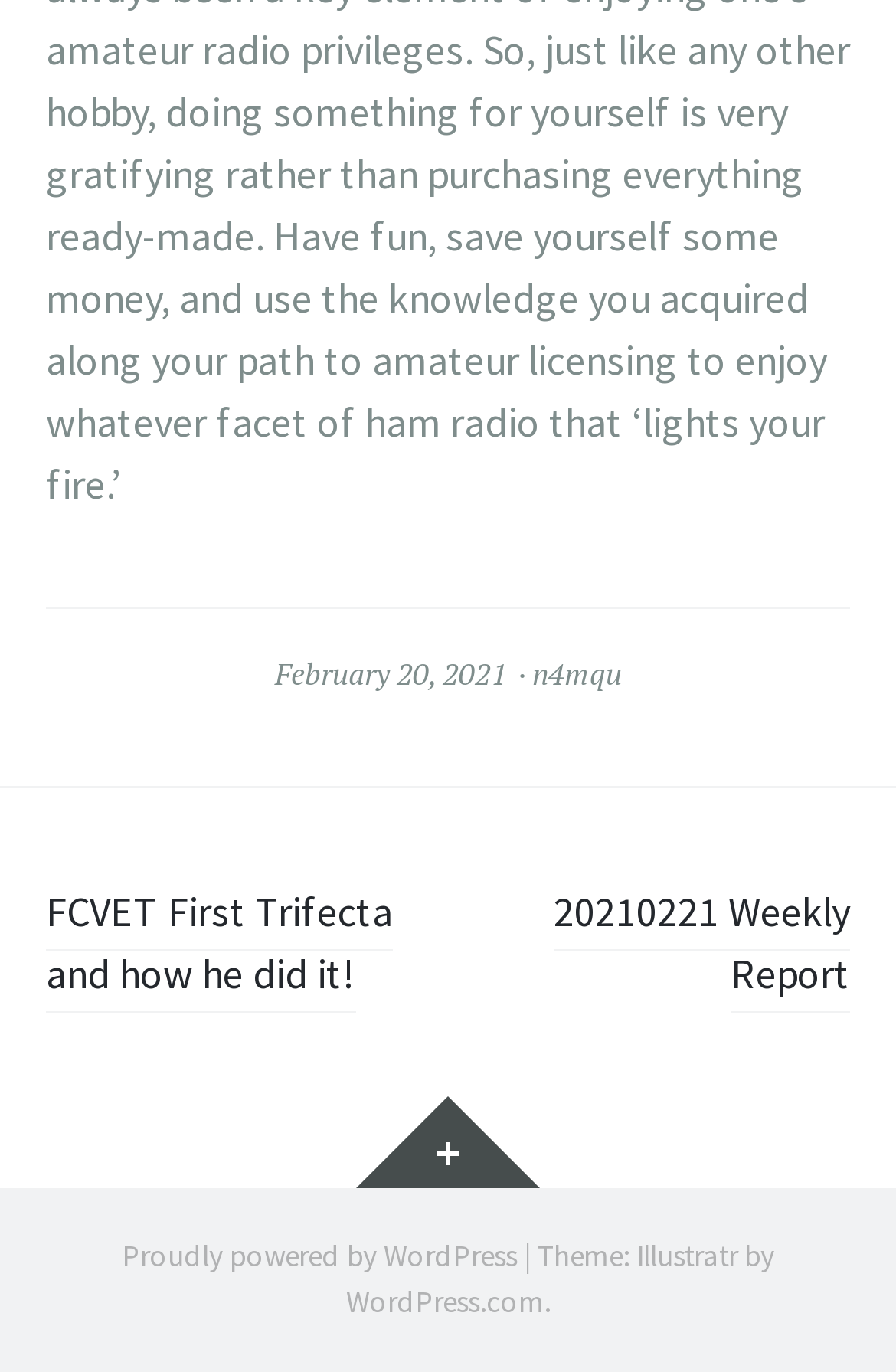What is the theme of the website?
Please provide a single word or phrase based on the screenshot.

Illustratr